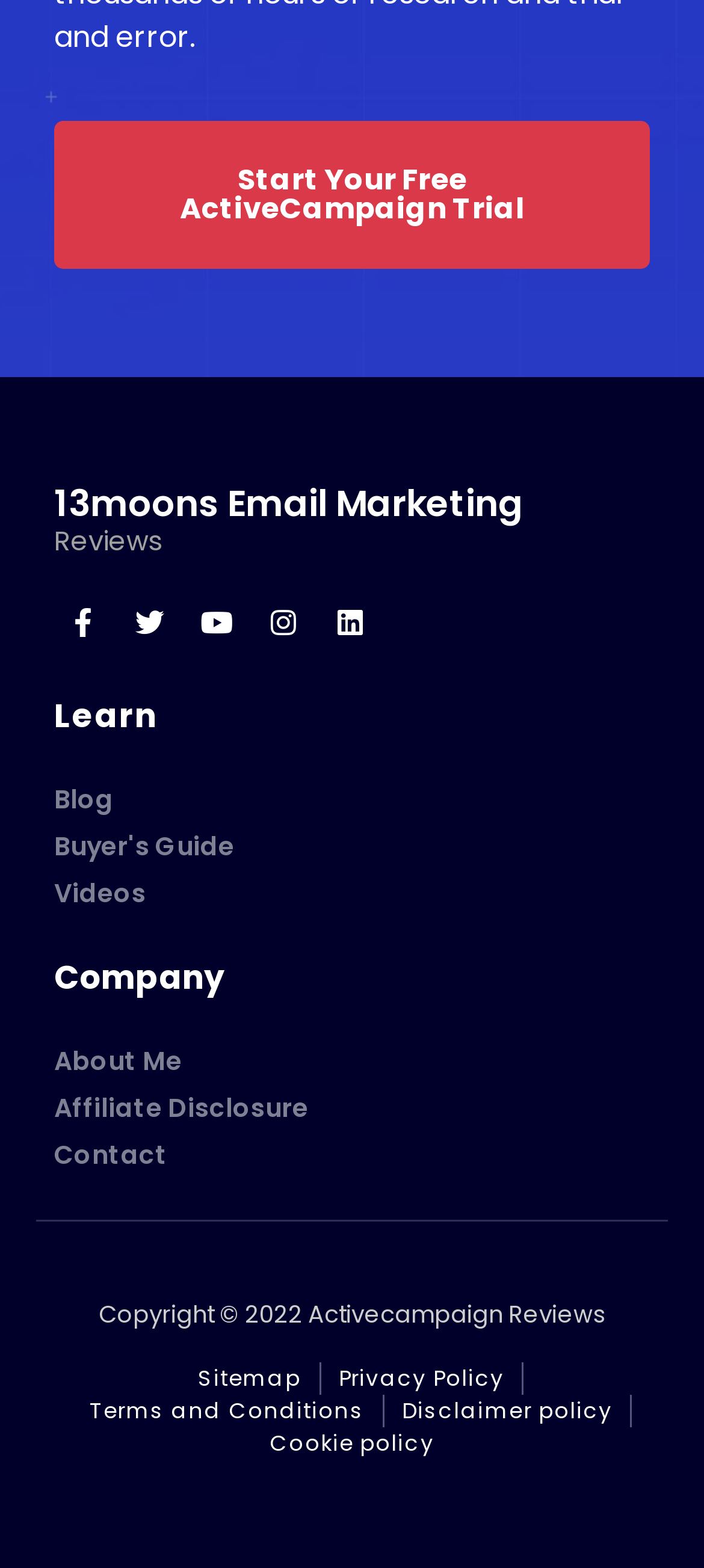Refer to the image and answer the question with as much detail as possible: What is the purpose of the 'Learn' section?

The question can be answered by looking at the link elements under the 'Learn' heading, which include 'Blog', 'Buyer's Guide', and 'Videos', indicating that the purpose of this section is to provide resources for learning.